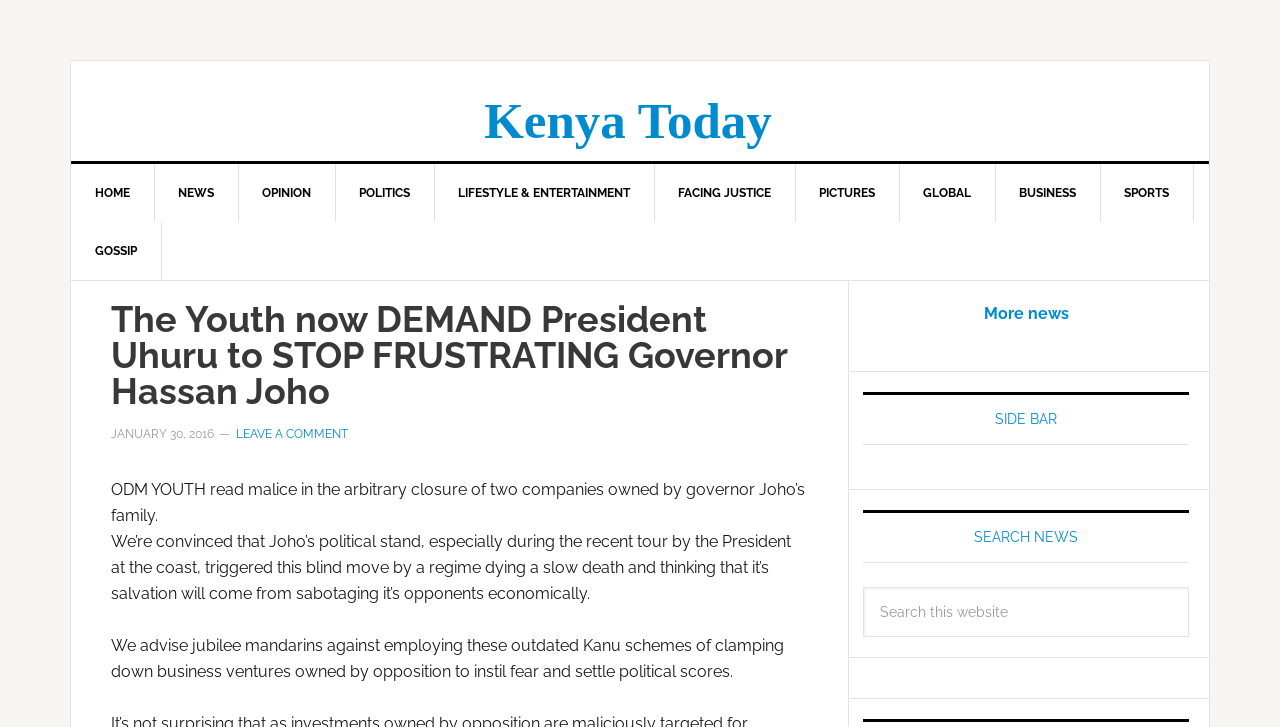What is the name of the website?
Please provide a full and detailed response to the question.

The name of the website can be found at the top of the webpage, where it says 'Kenya Today' in a link format.